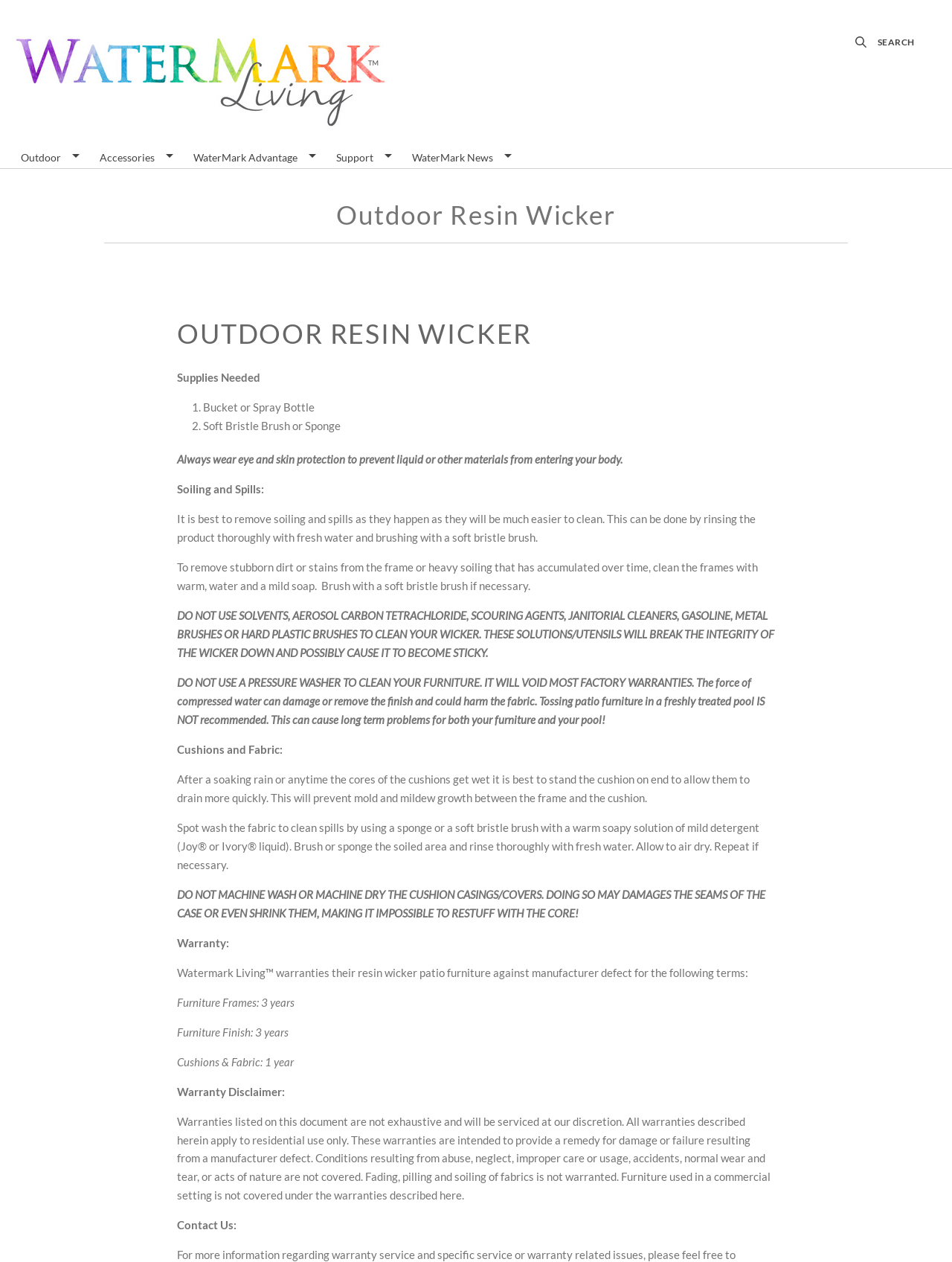What is the recommended way to clean the wicker?
Look at the webpage screenshot and answer the question with a detailed explanation.

According to the webpage, to remove soiling and spills, it is recommended to rinse the product thoroughly with fresh water and brush with a soft bristle brush. This information can be found in the section 'Supplies Needed'.